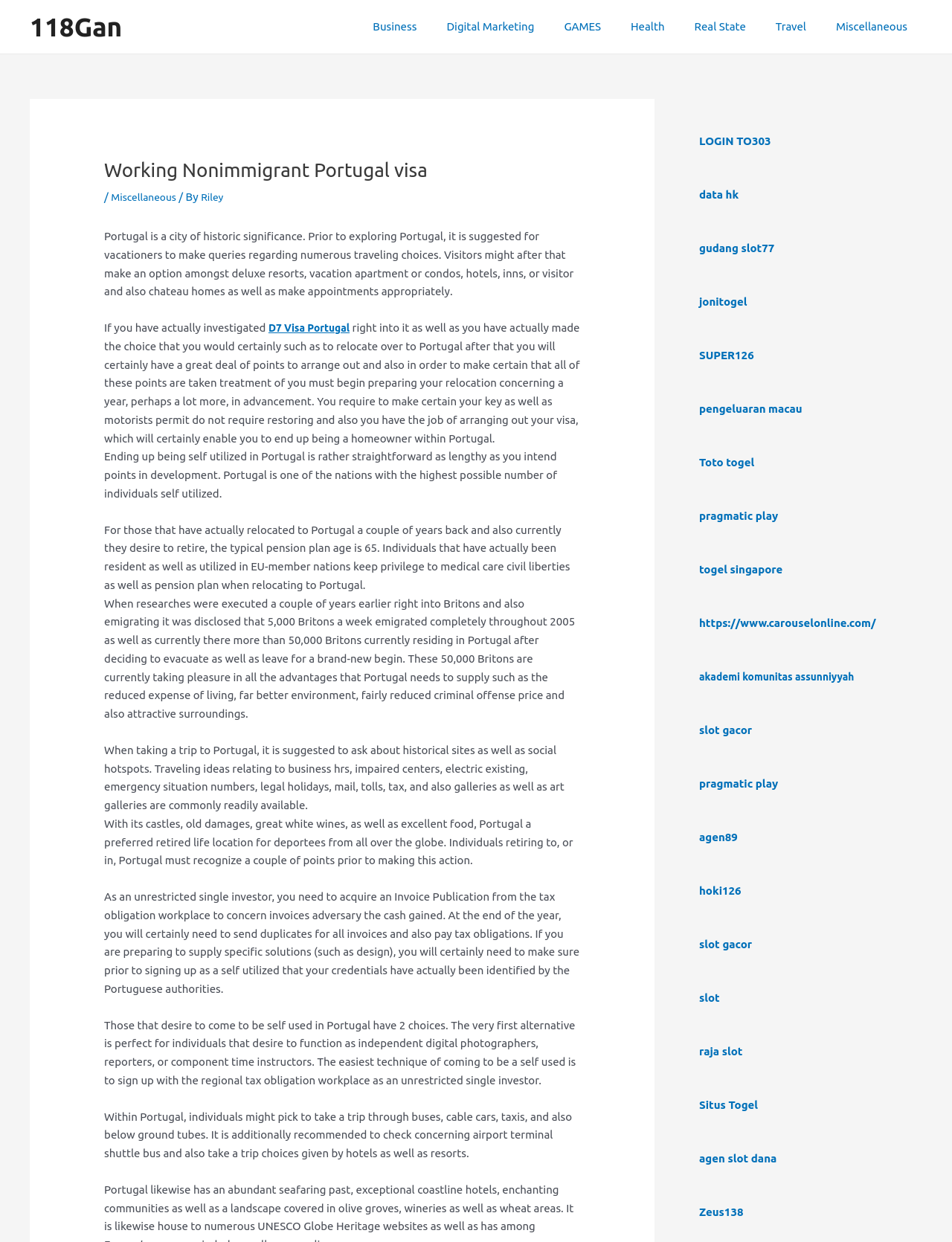What is the main topic of this webpage?
Offer a detailed and full explanation in response to the question.

Based on the webpage content, it appears that the main topic is related to Portugal visa, as the heading 'Working Nonimmigrant Portugal visa' and the text content discuss various aspects of moving to Portugal, including visa requirements and living in Portugal.